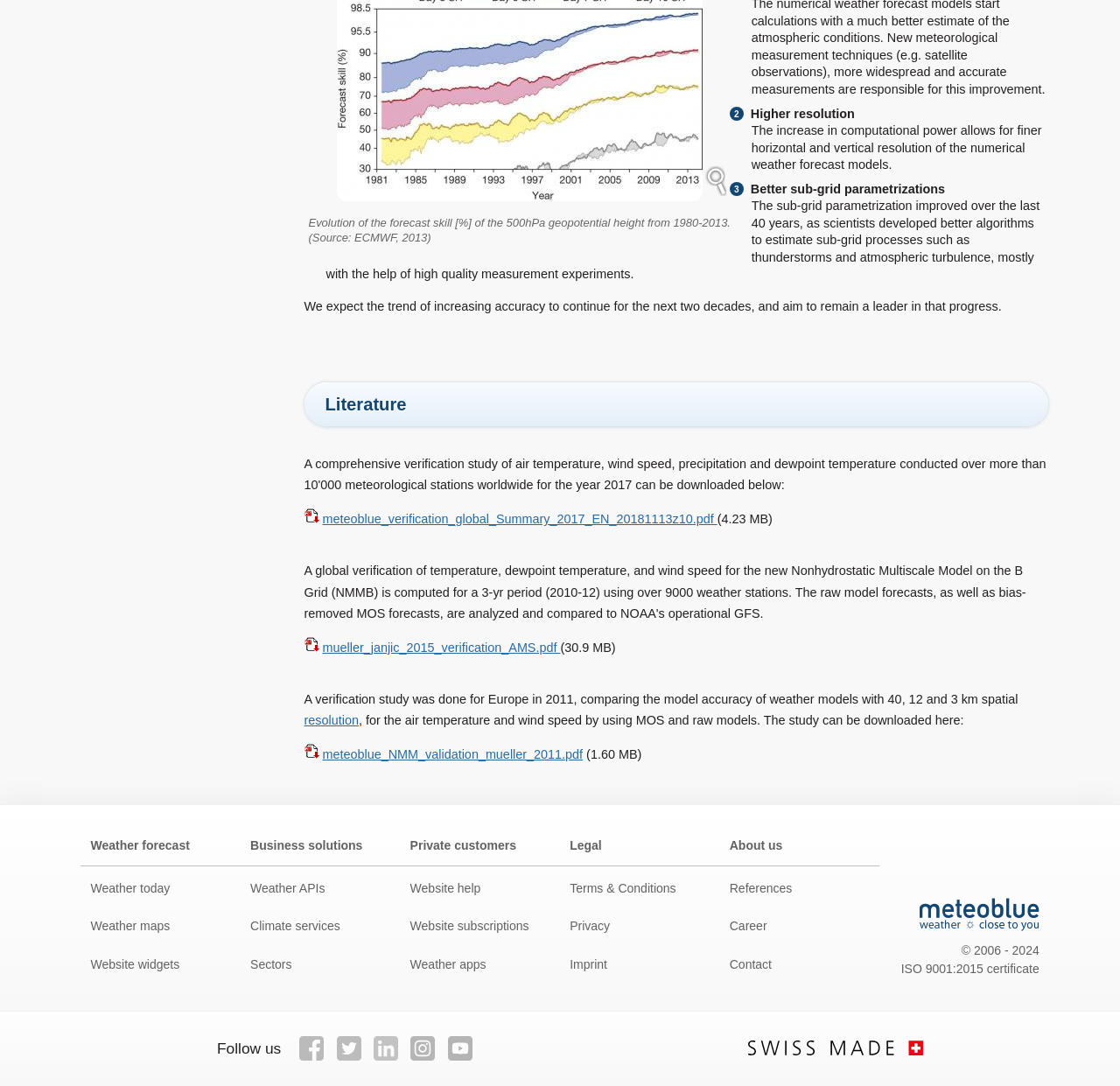Refer to the image and provide an in-depth answer to the question: 
What is the file size of the 'meteoblue_verification_global_Summary_2017_EN_20181113z10.pdf' file?

The file size of the 'meteoblue_verification_global_Summary_2017_EN_20181113z10.pdf' file is 4.23 MB, as indicated by the text '(4.23 MB)' next to the link.